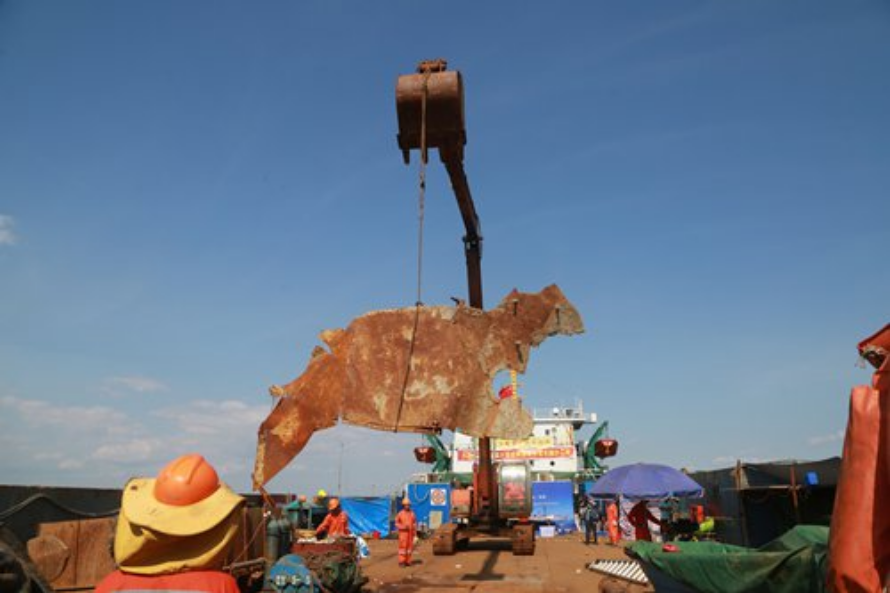Please respond in a single word or phrase: 
What are the workers wearing on their heads?

Hard hats